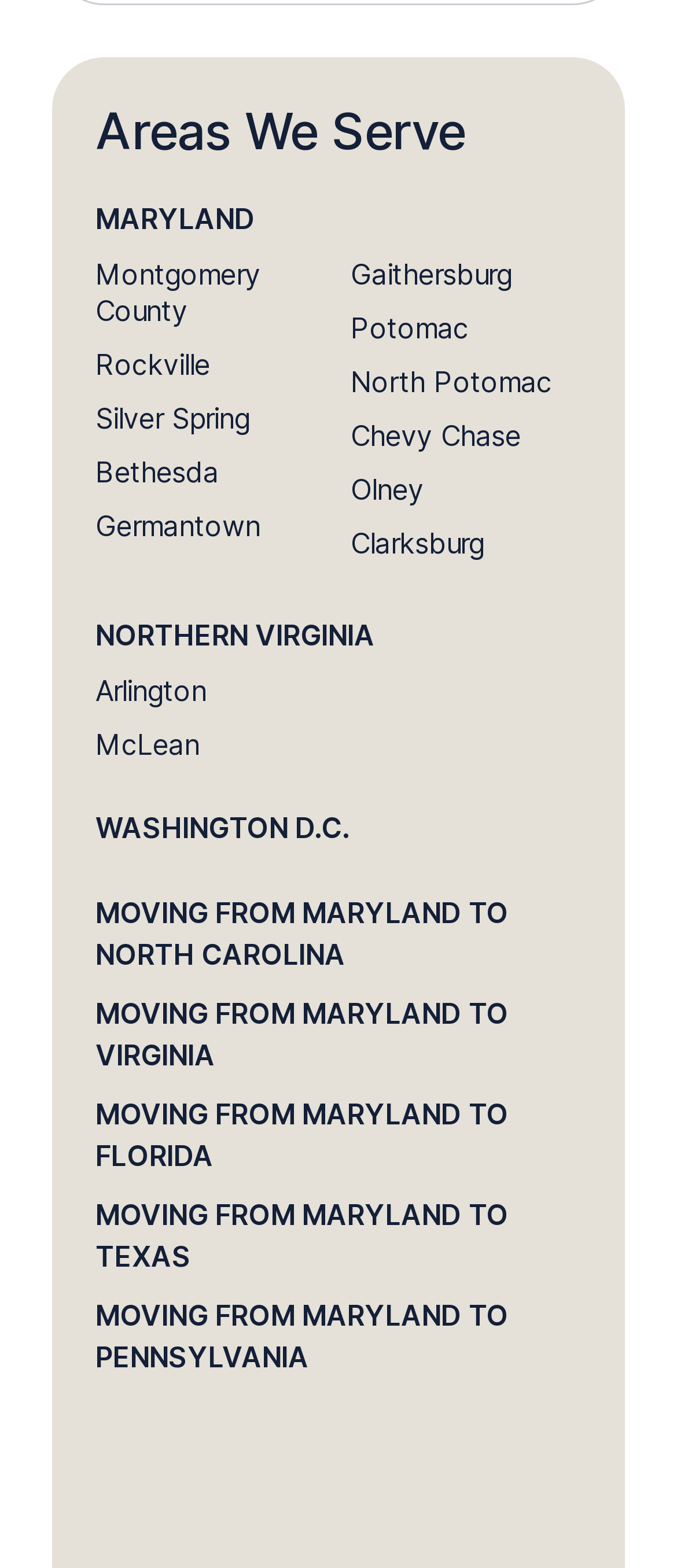Locate the UI element described by Moving from Maryland to Virginia and provide its bounding box coordinates. Use the format (top-left x, top-left y, bottom-right x, bottom-right y) with all values as floating point numbers between 0 and 1.

[0.141, 0.633, 0.859, 0.687]